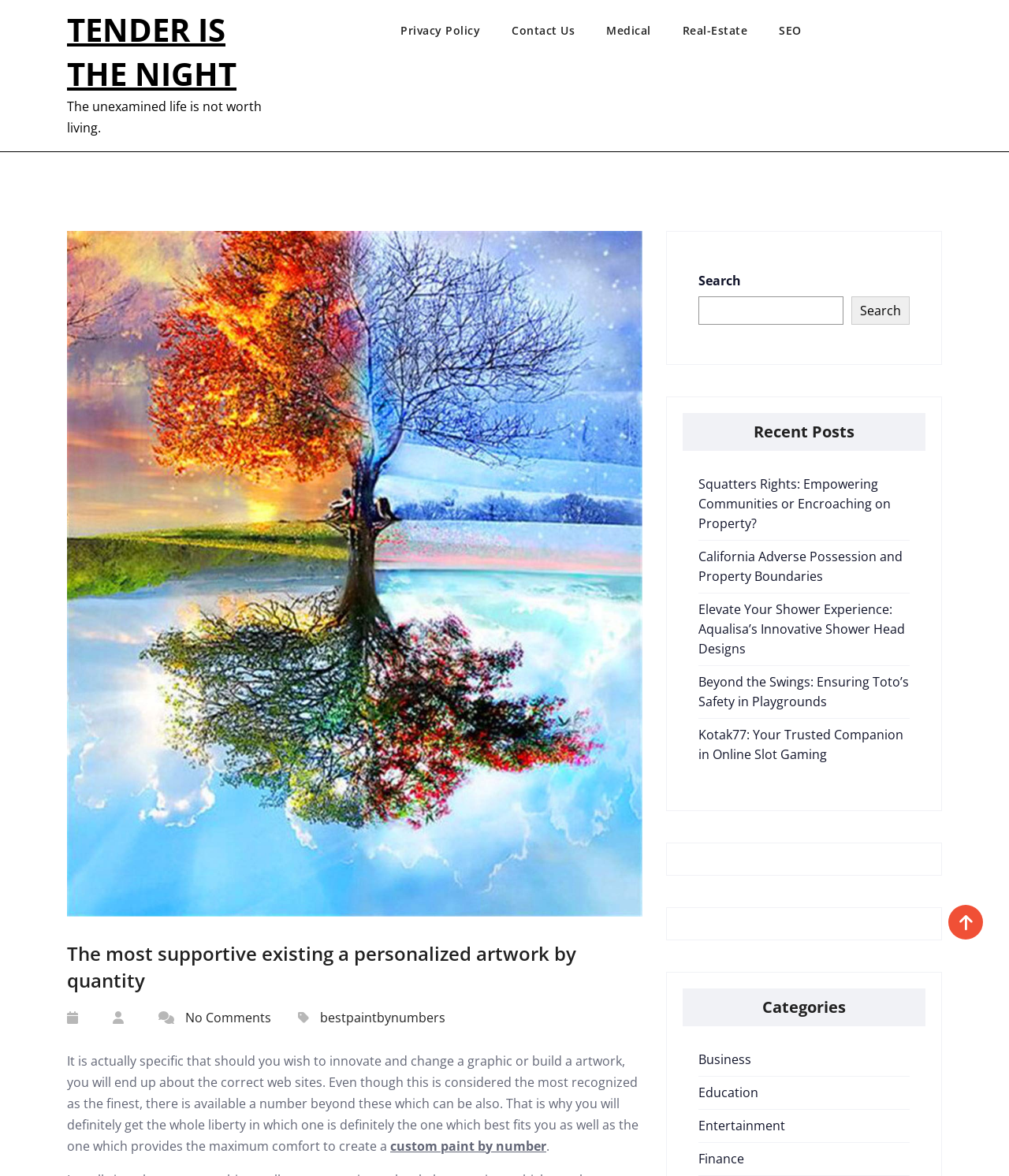Identify the headline of the webpage and generate its text content.

TENDER IS THE NIGHT